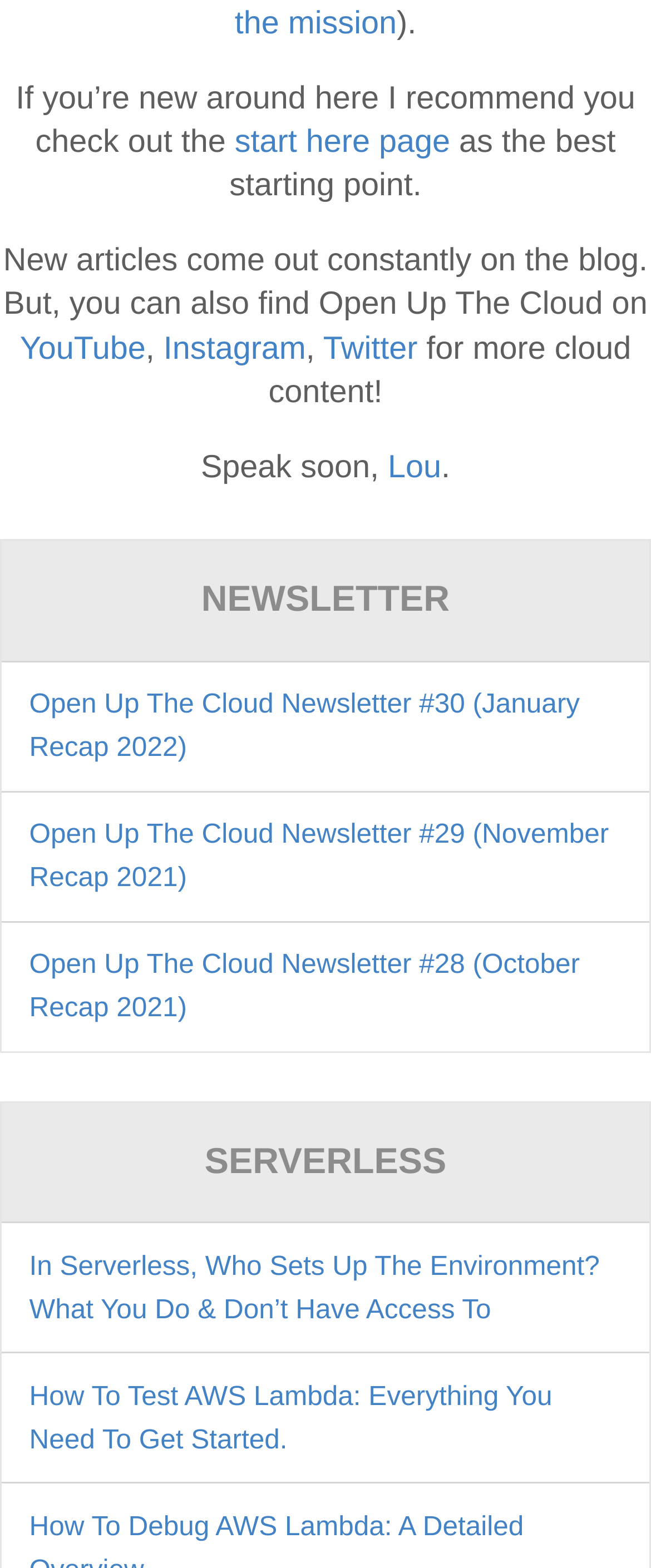Please specify the coordinates of the bounding box for the element that should be clicked to carry out this instruction: "watch on YouTube". The coordinates must be four float numbers between 0 and 1, formatted as [left, top, right, bottom].

[0.03, 0.211, 0.224, 0.234]